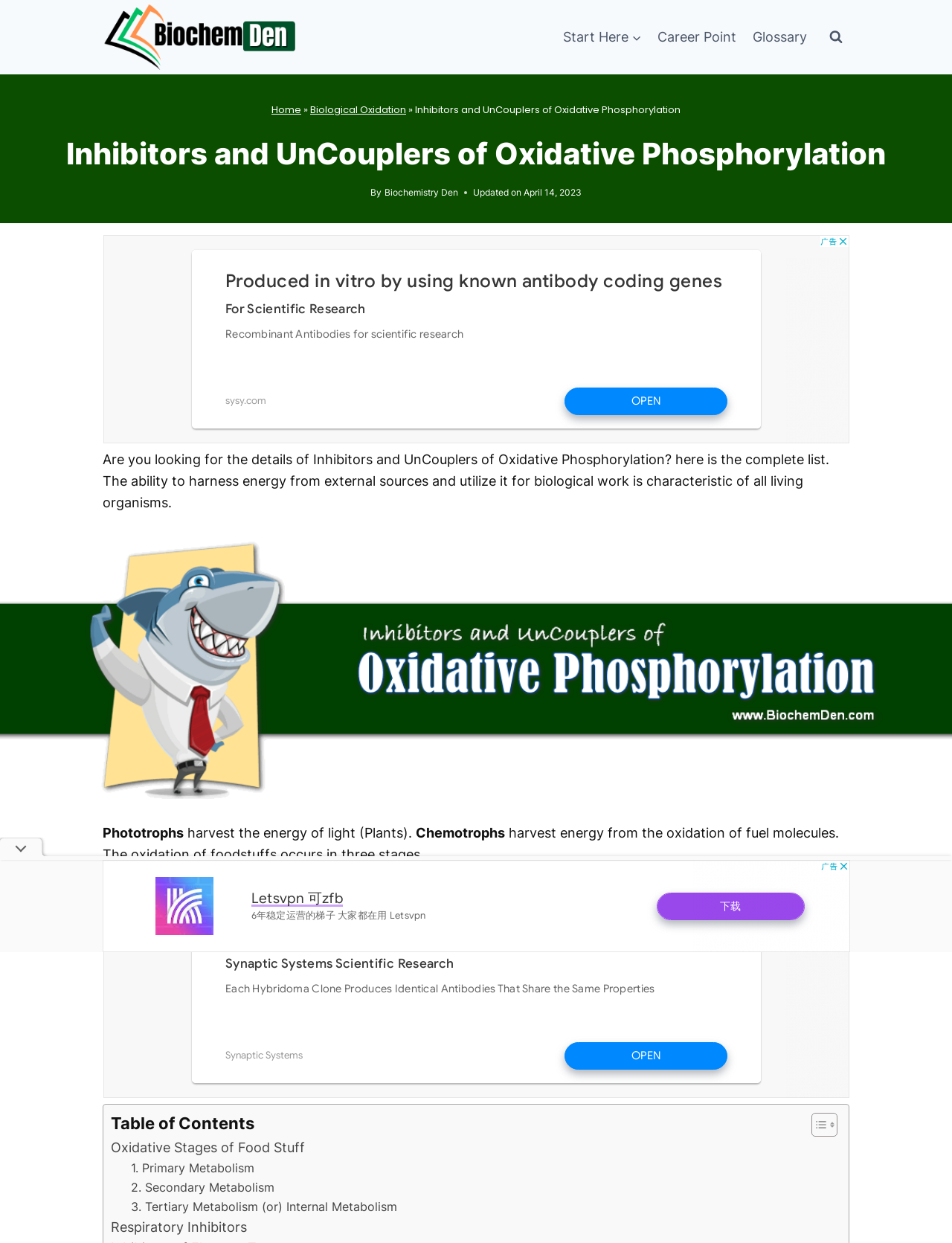Find the bounding box coordinates of the area that needs to be clicked in order to achieve the following instruction: "Read about Oxidative Stages of Food Stuff". The coordinates should be specified as four float numbers between 0 and 1, i.e., [left, top, right, bottom].

[0.117, 0.915, 0.321, 0.932]